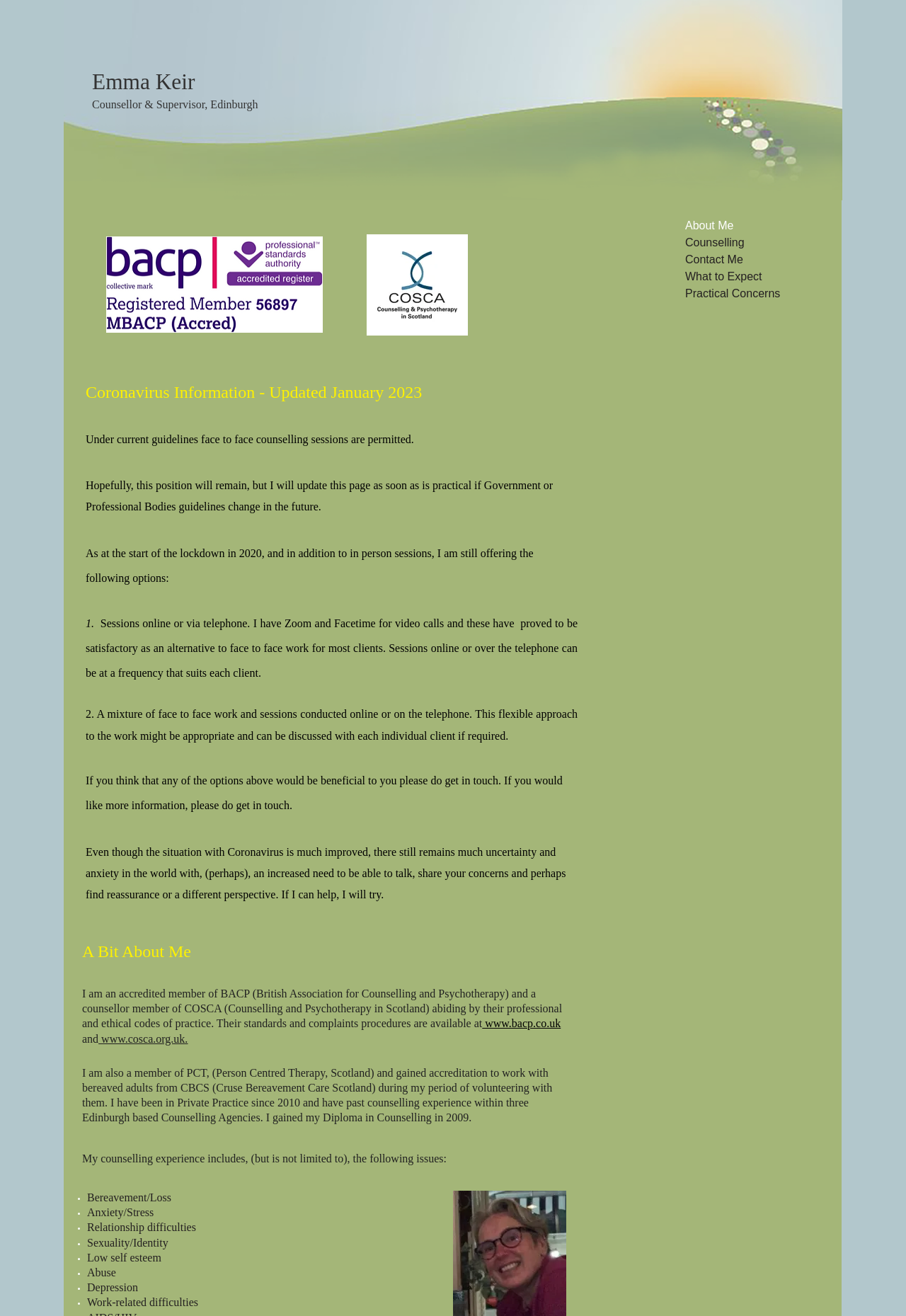What are some of the issues that Emma Keir has experience in counselling?
Observe the image and answer the question with a one-word or short phrase response.

Bereavement, Anxiety, Relationship difficulties